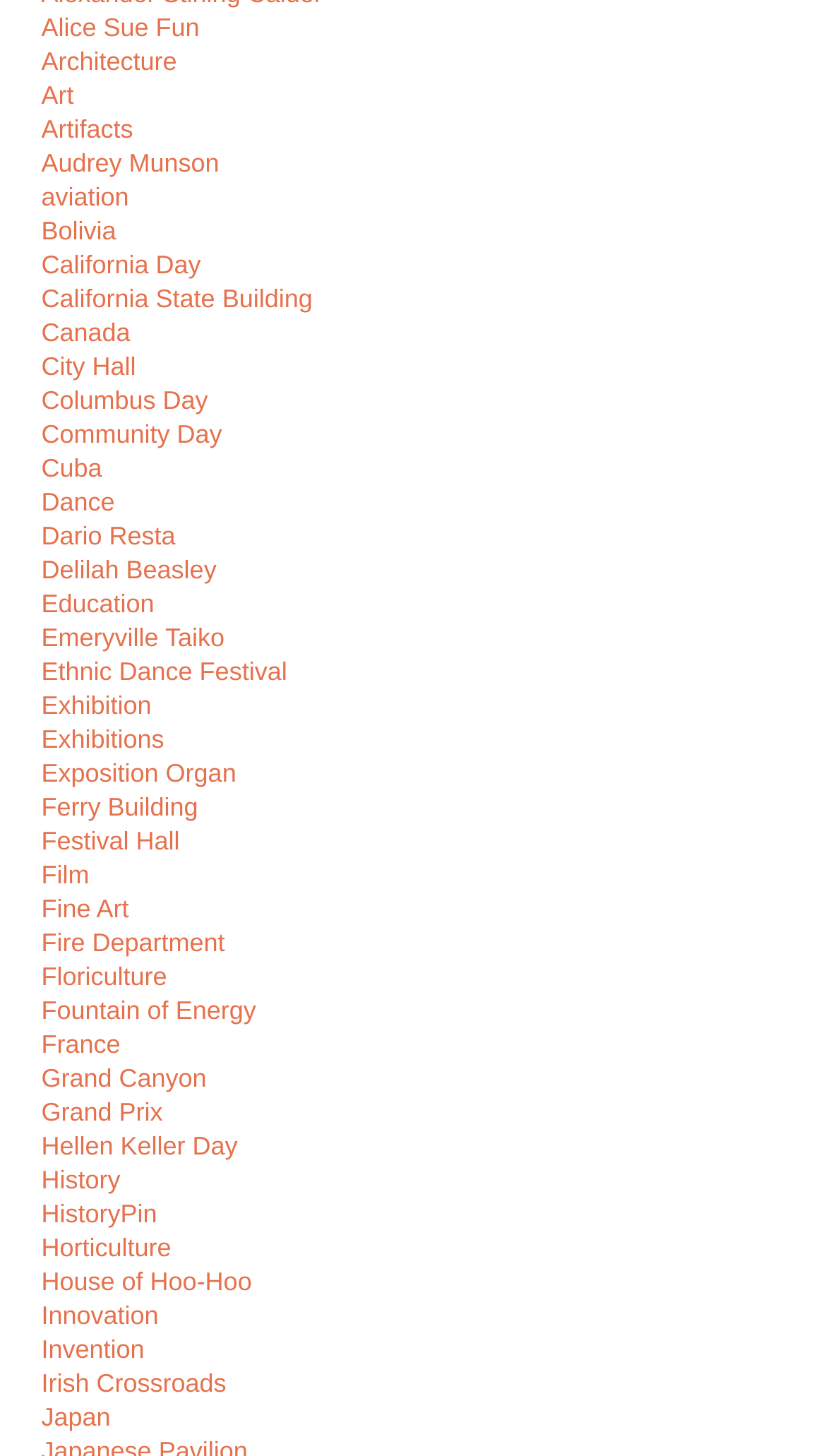Ascertain the bounding box coordinates for the UI element detailed here: "Japan". The coordinates should be provided as [left, top, right, bottom] with each value being a float between 0 and 1.

[0.05, 0.963, 0.134, 0.984]